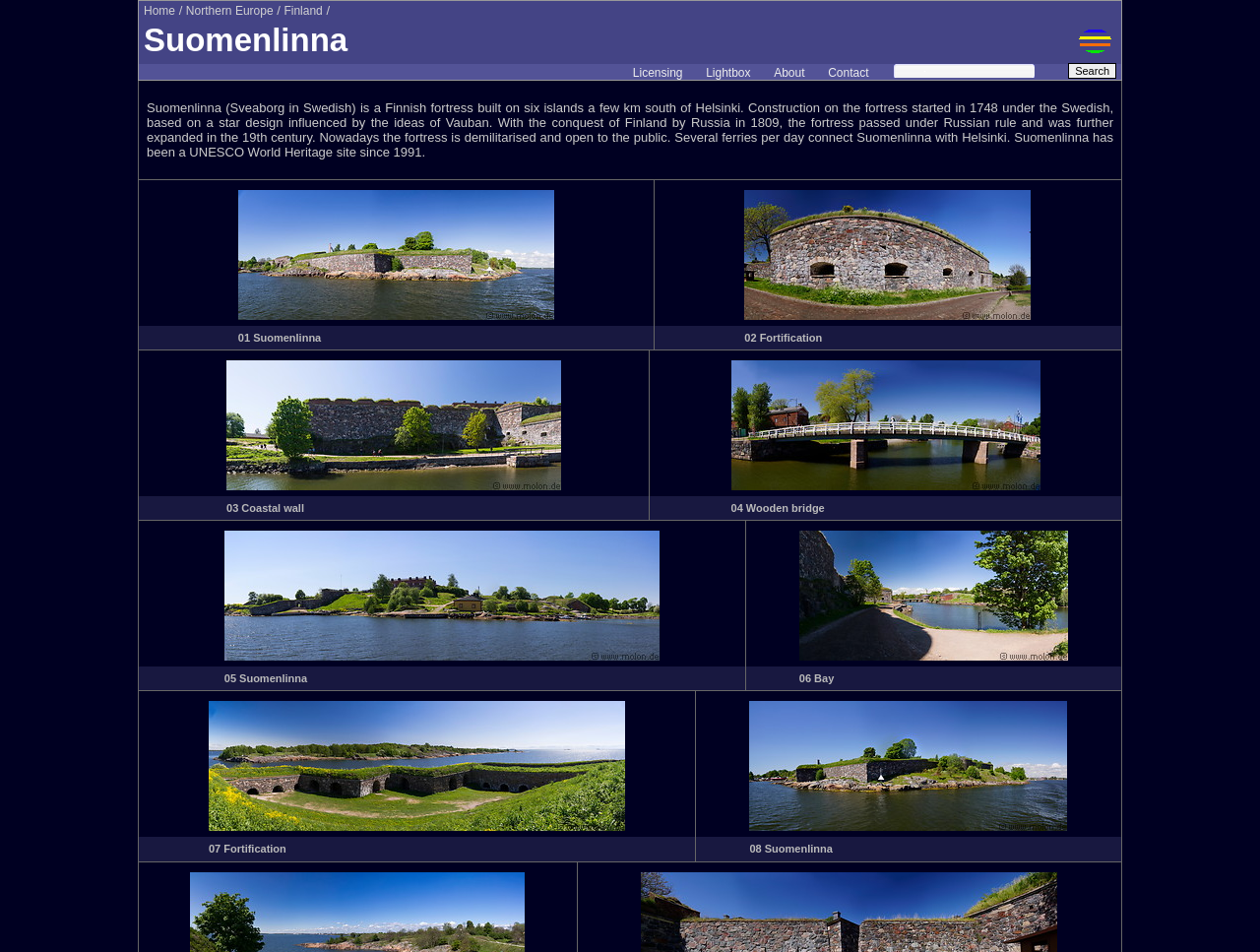What is the language of the text?
Look at the image and answer the question with a single word or phrase.

English